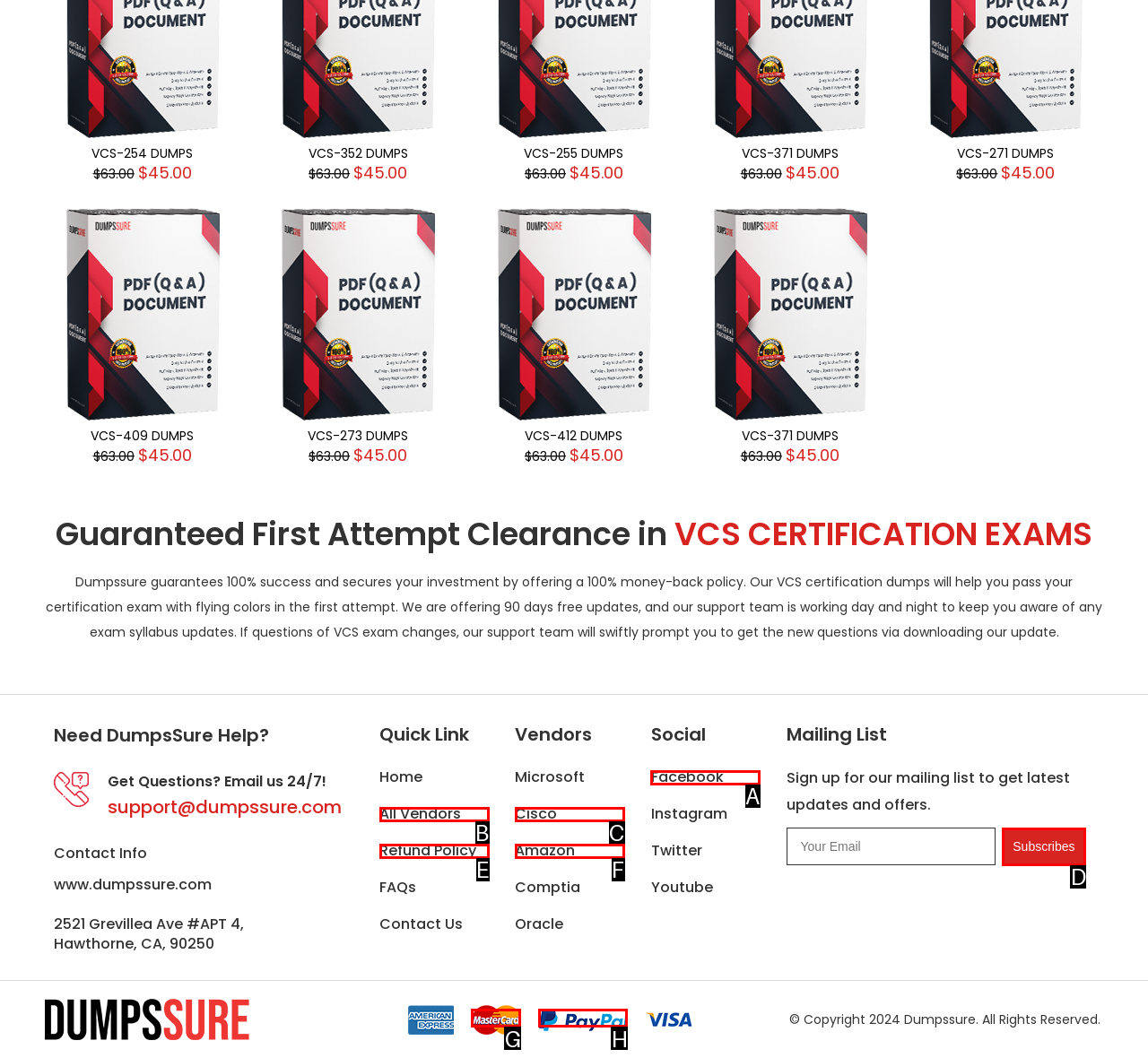Identify the letter of the UI element that fits the description: Cisco
Respond with the letter of the option directly.

C